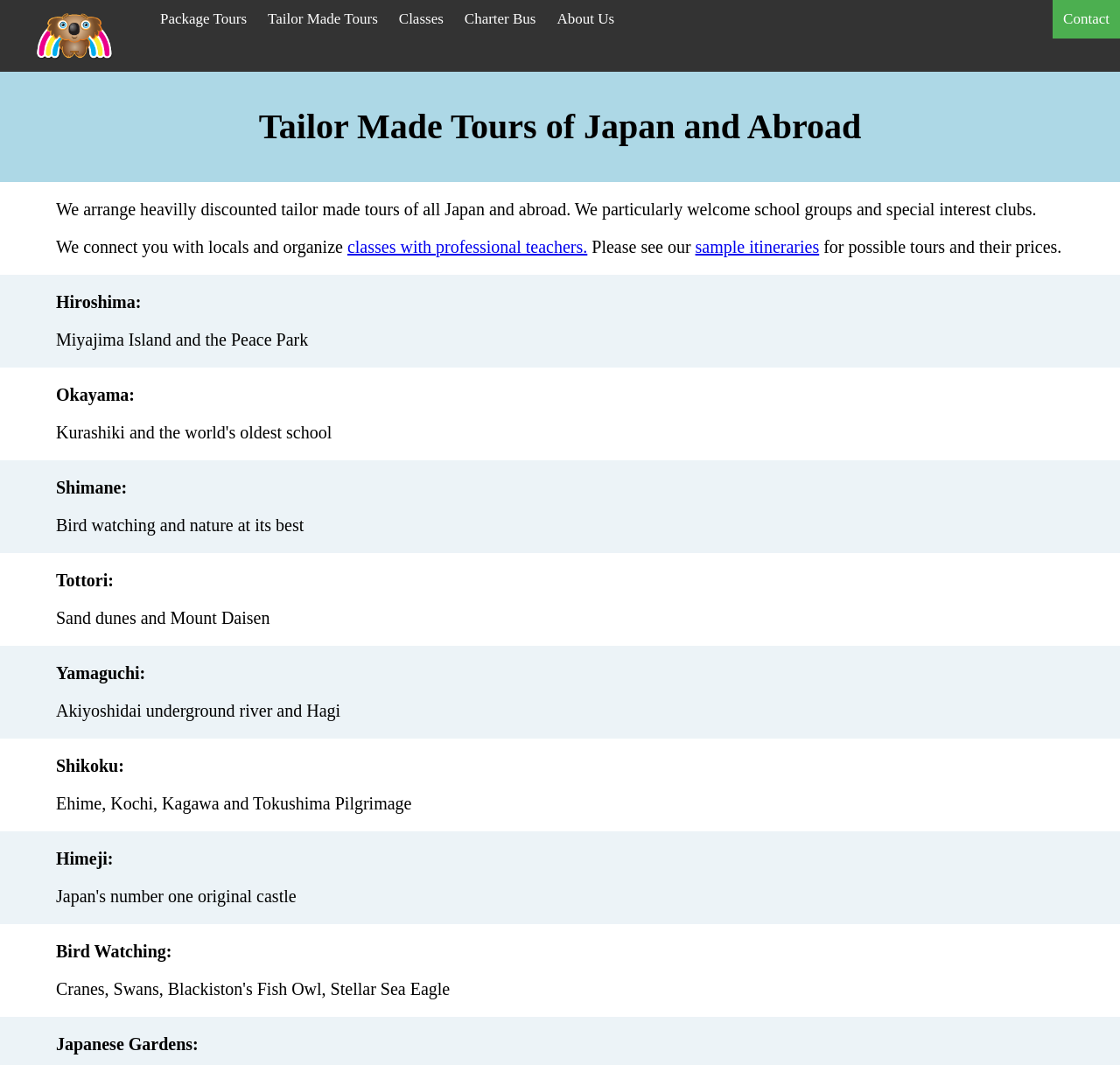Please specify the bounding box coordinates of the area that should be clicked to accomplish the following instruction: "Click the 'classes with professional teachers' link". The coordinates should consist of four float numbers between 0 and 1, i.e., [left, top, right, bottom].

[0.31, 0.222, 0.524, 0.241]